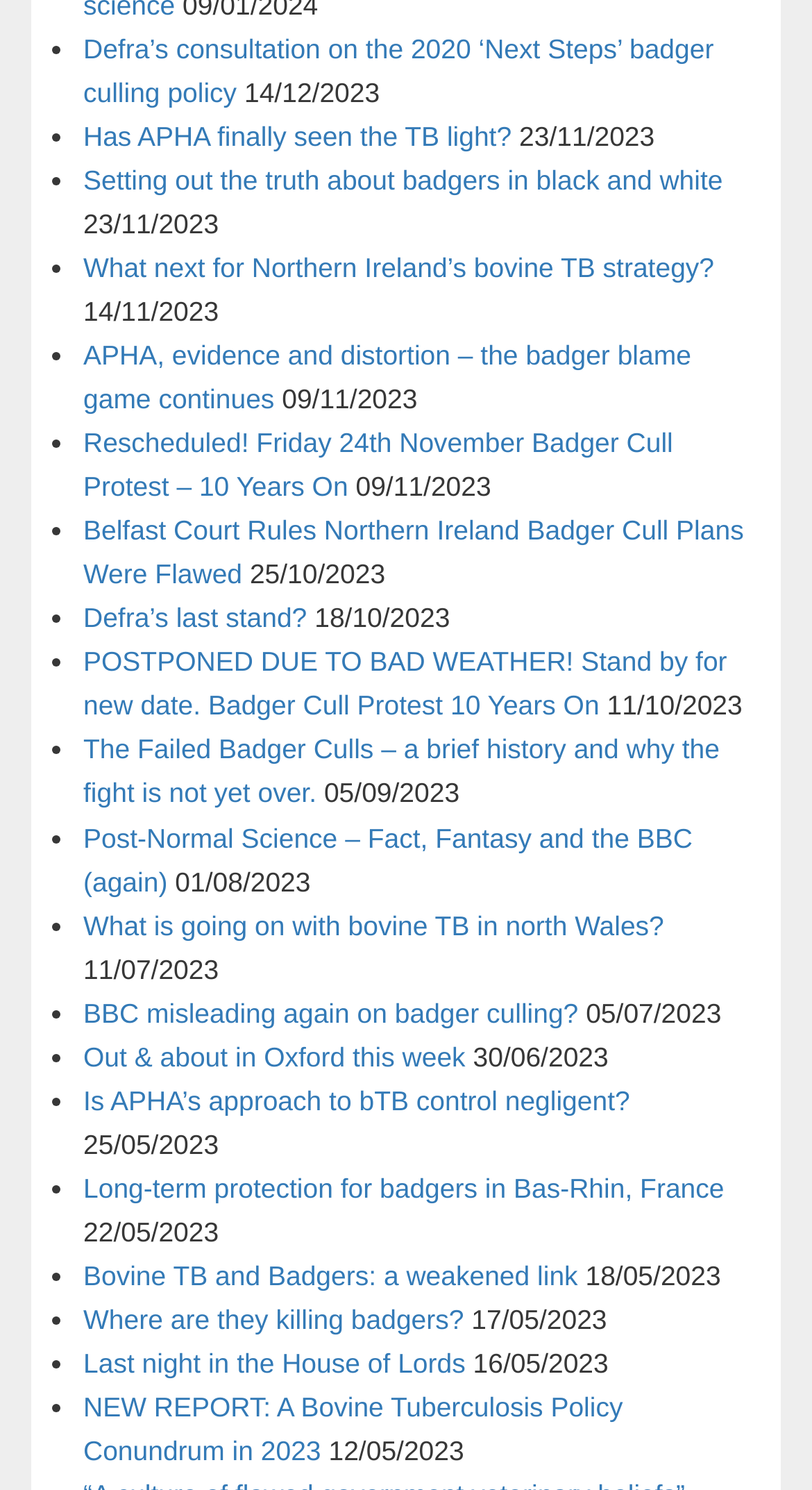Find the bounding box coordinates of the area to click in order to follow the instruction: "Explore the article 'Setting out the truth about badgers in black and white'".

[0.103, 0.11, 0.89, 0.131]